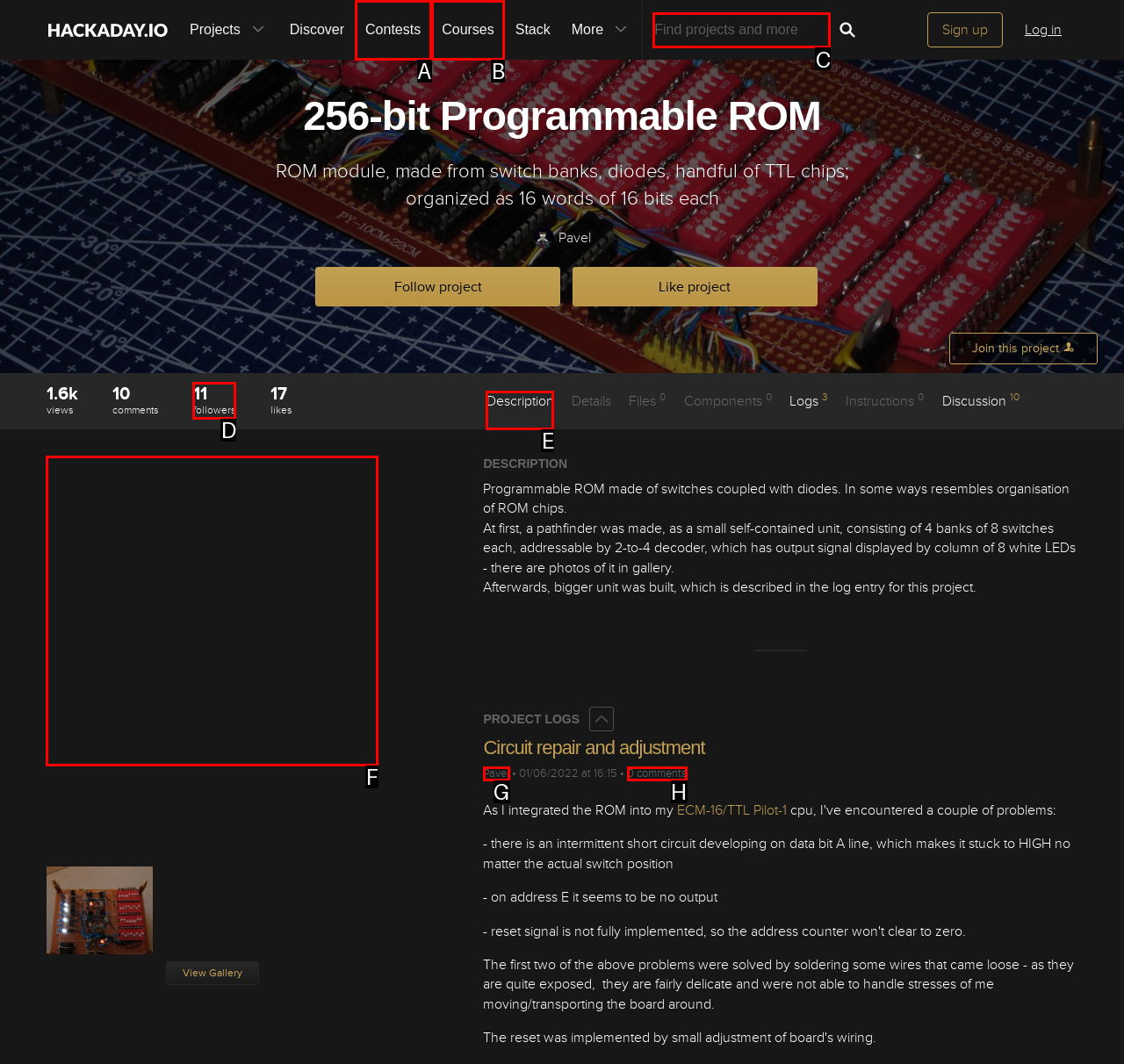Determine which HTML element should be clicked for this task: Search for projects
Provide the option's letter from the available choices.

C